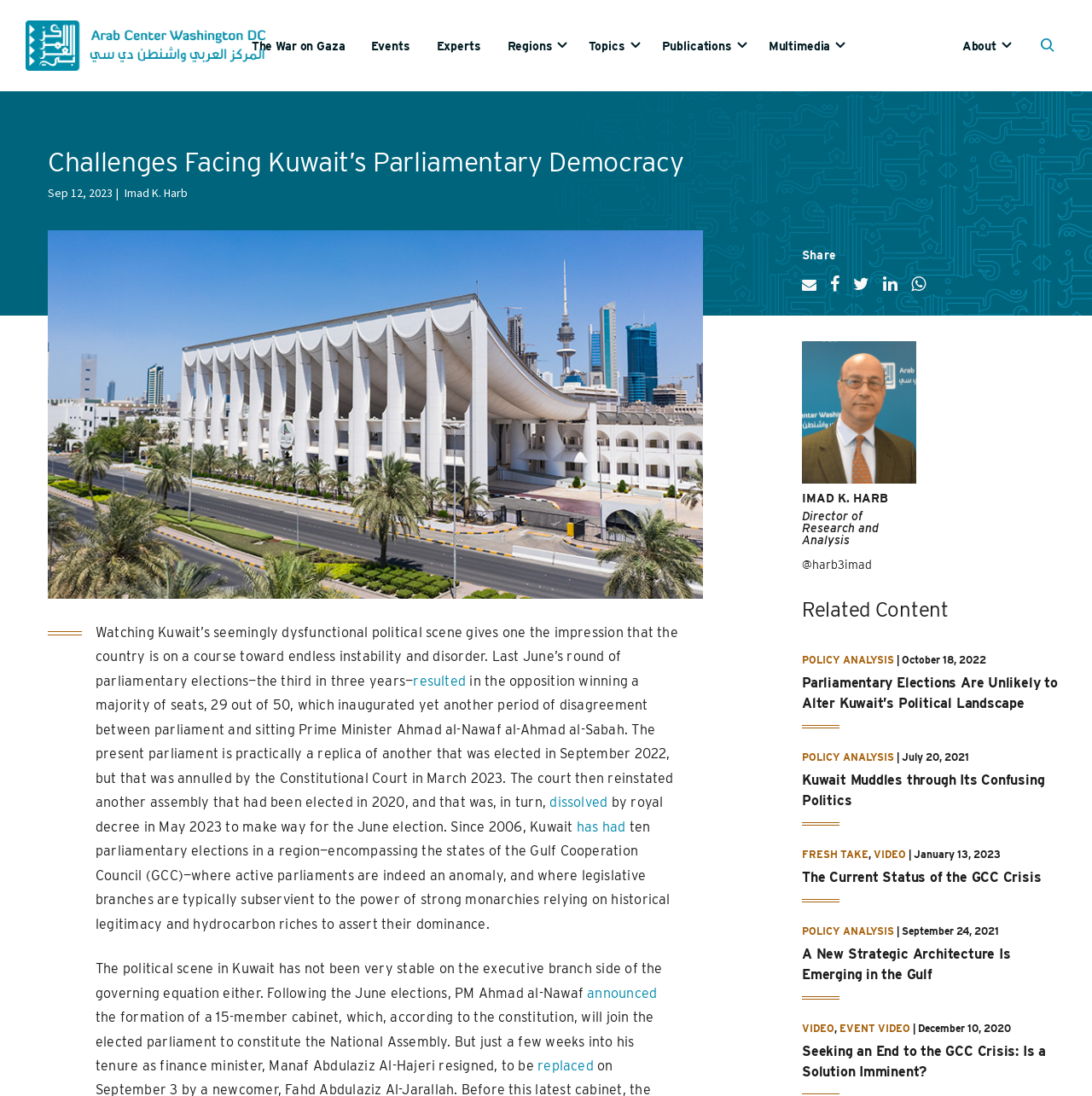Locate the bounding box coordinates of the element that needs to be clicked to carry out the instruction: "Share this page on Facebook". The coordinates should be given as four float numbers ranging from 0 to 1, i.e., [left, top, right, bottom].

[0.76, 0.251, 0.769, 0.279]